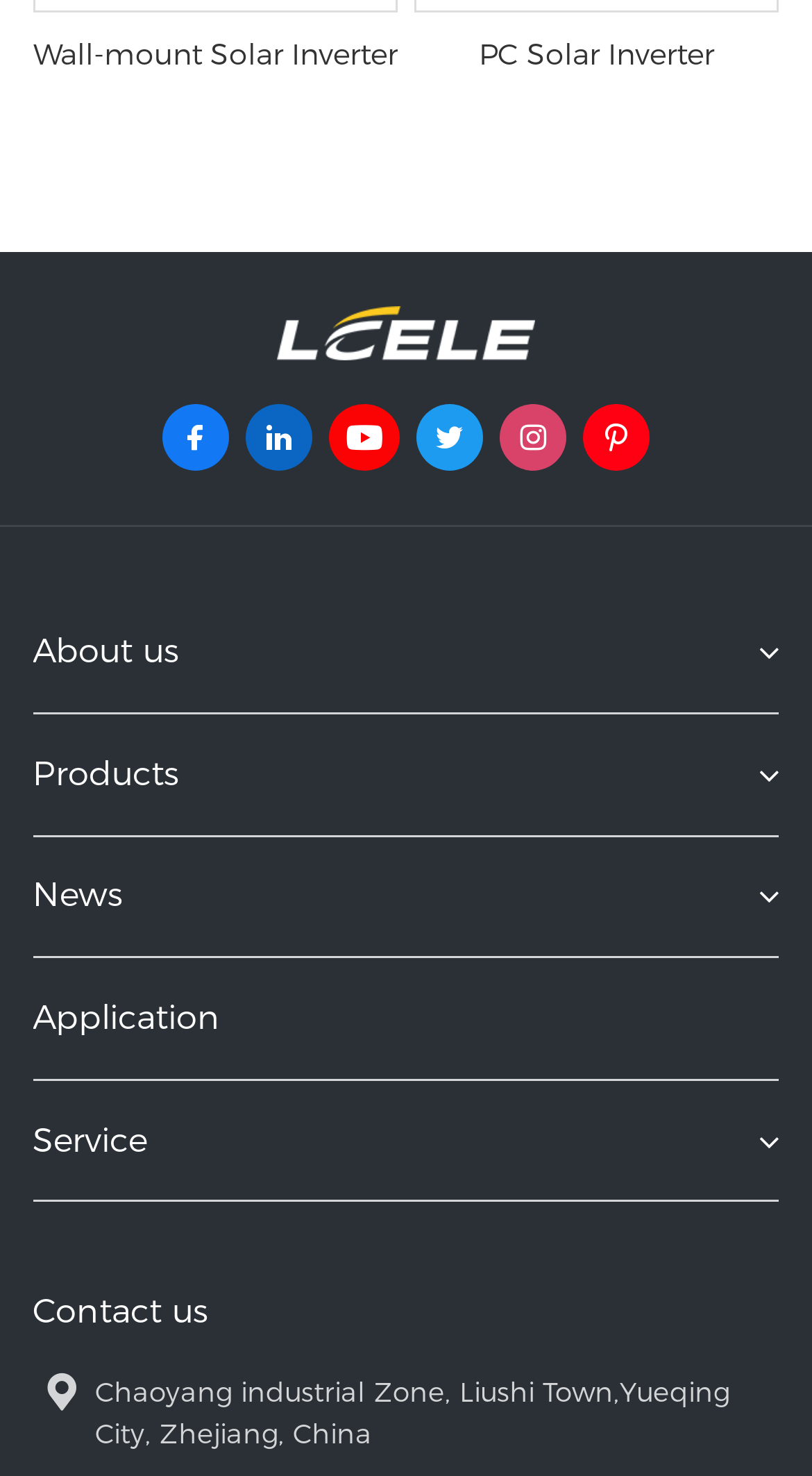Please determine the bounding box coordinates of the element's region to click in order to carry out the following instruction: "Go to Application". The coordinates should be four float numbers between 0 and 1, i.e., [left, top, right, bottom].

[0.04, 0.679, 0.271, 0.701]